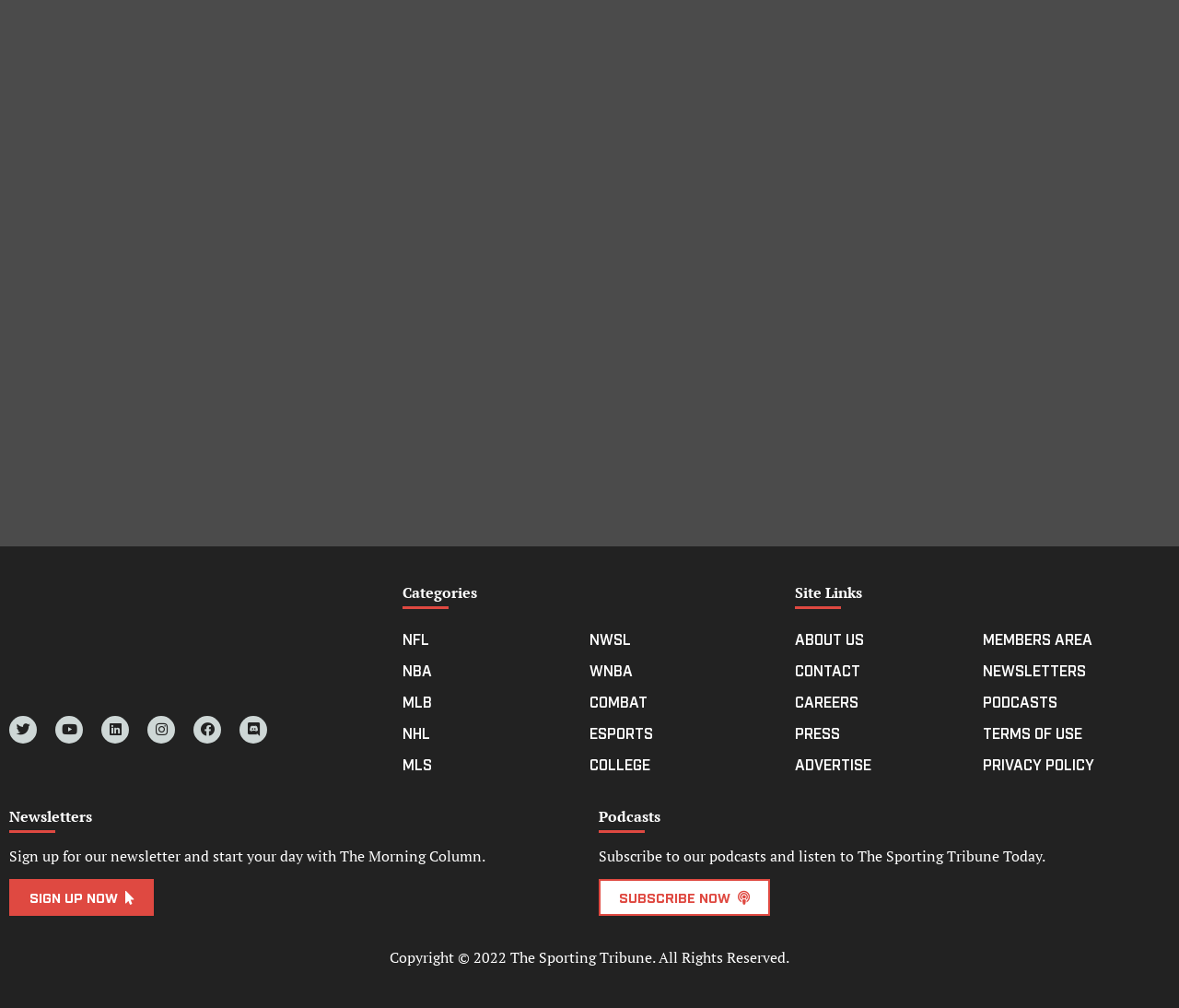Identify the bounding box coordinates for the element you need to click to achieve the following task: "Subscribe to The Sporting Tribune podcasts". The coordinates must be four float values ranging from 0 to 1, formatted as [left, top, right, bottom].

[0.508, 0.872, 0.653, 0.908]